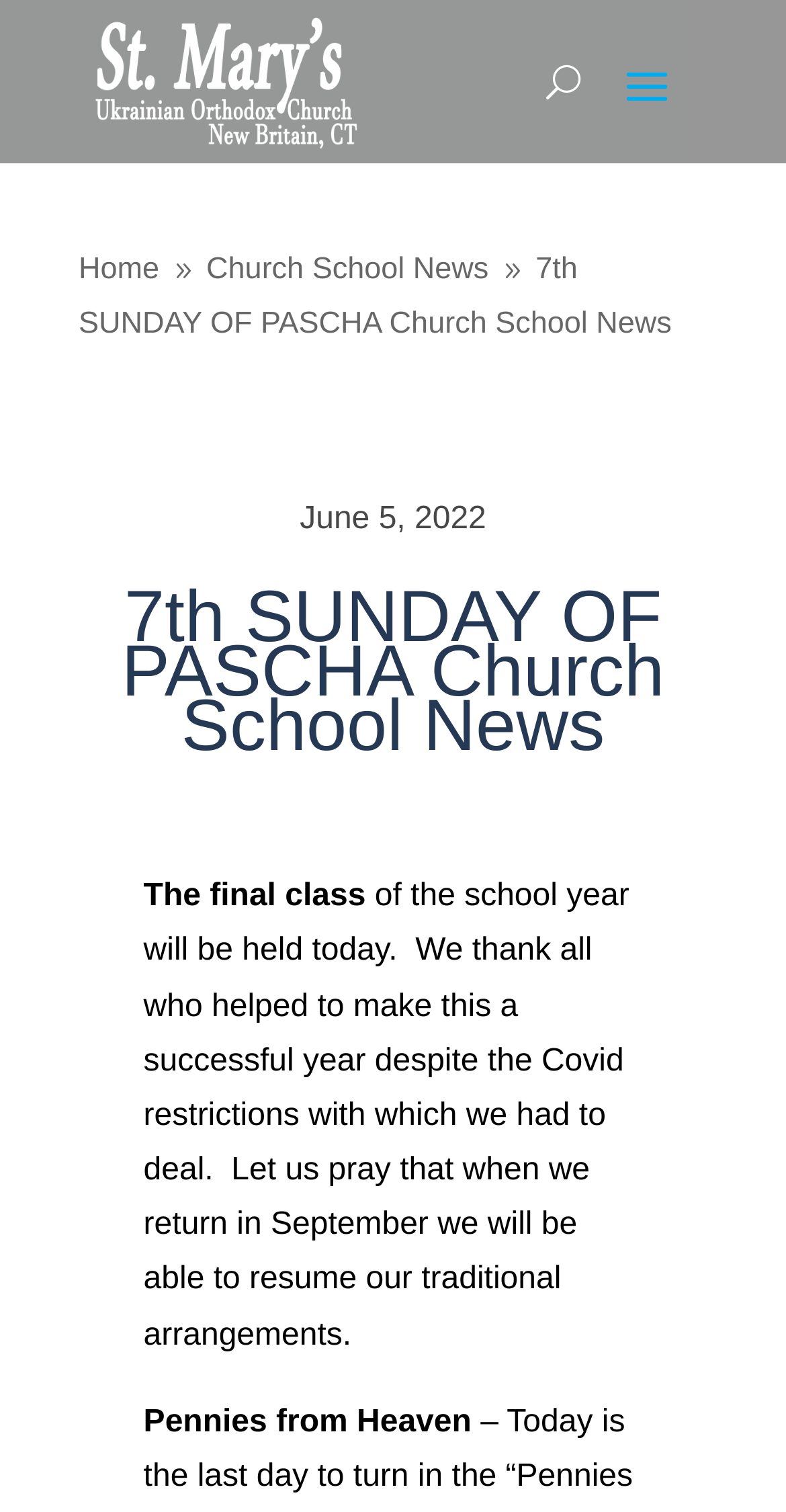Based on the description "Church School News", find the bounding box of the specified UI element.

[0.262, 0.167, 0.622, 0.189]